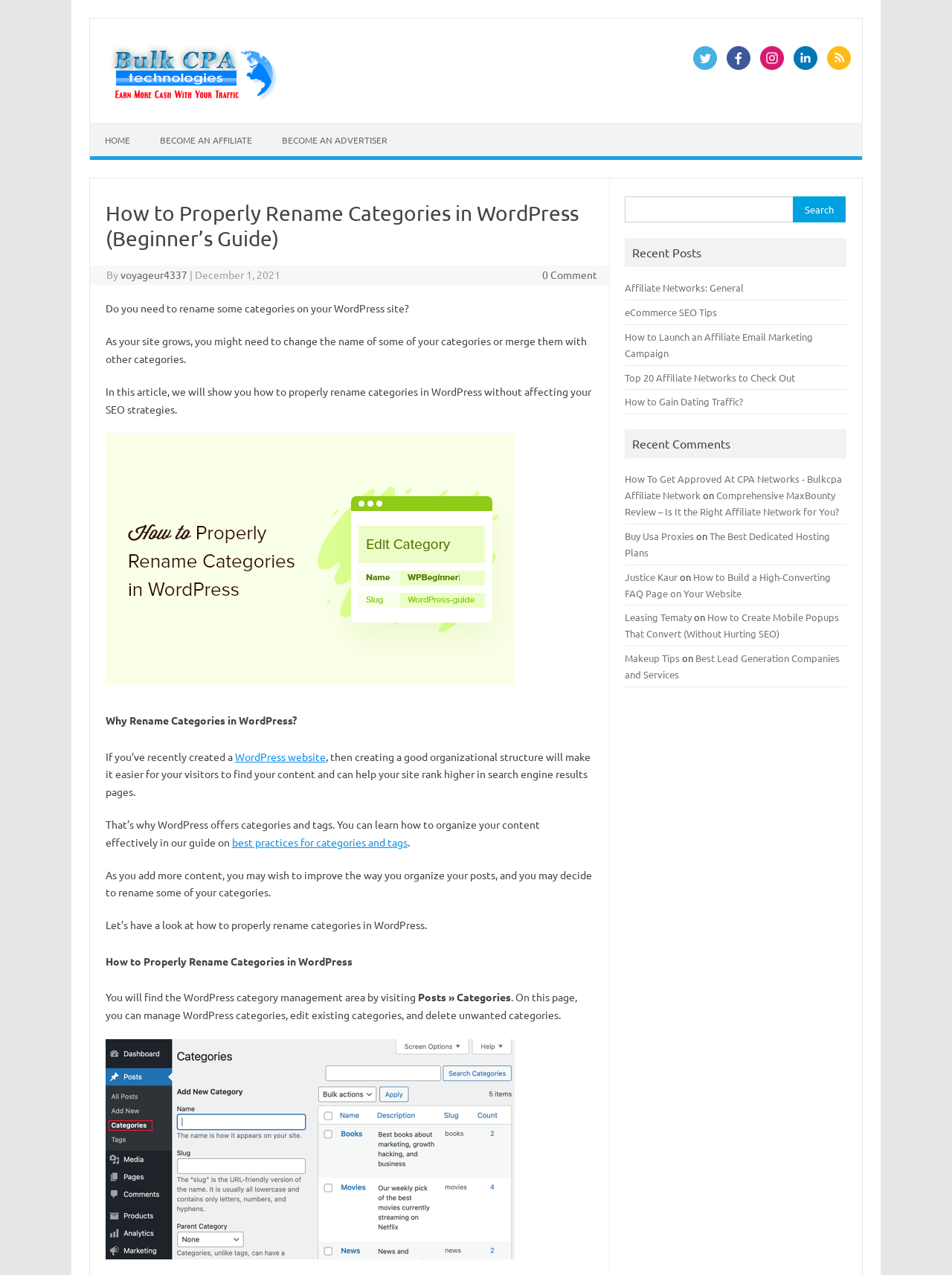Why might you need to rename categories in WordPress?
Could you answer the question in a detailed manner, providing as much information as possible?

As the webpage explains, as your site grows, you may need to change the name of some of your categories or merge them with other categories, which is why renaming categories in WordPress is necessary.